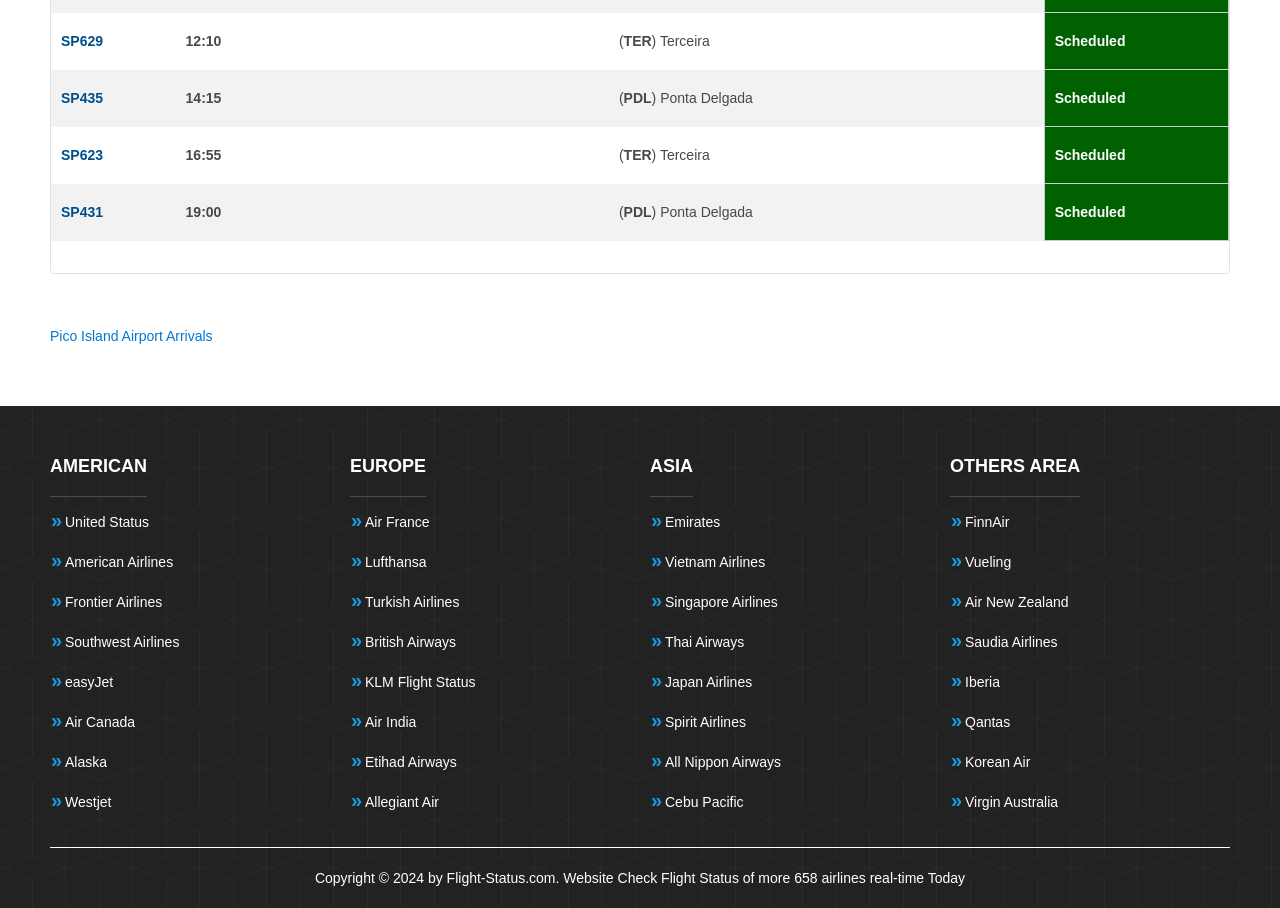Please specify the bounding box coordinates in the format (top-left x, top-left y, bottom-right x, bottom-right y), with all values as floating point numbers between 0 and 1. Identify the bounding box of the UI element described by: Pico Island Airport Arrivals

[0.039, 0.361, 0.166, 0.379]